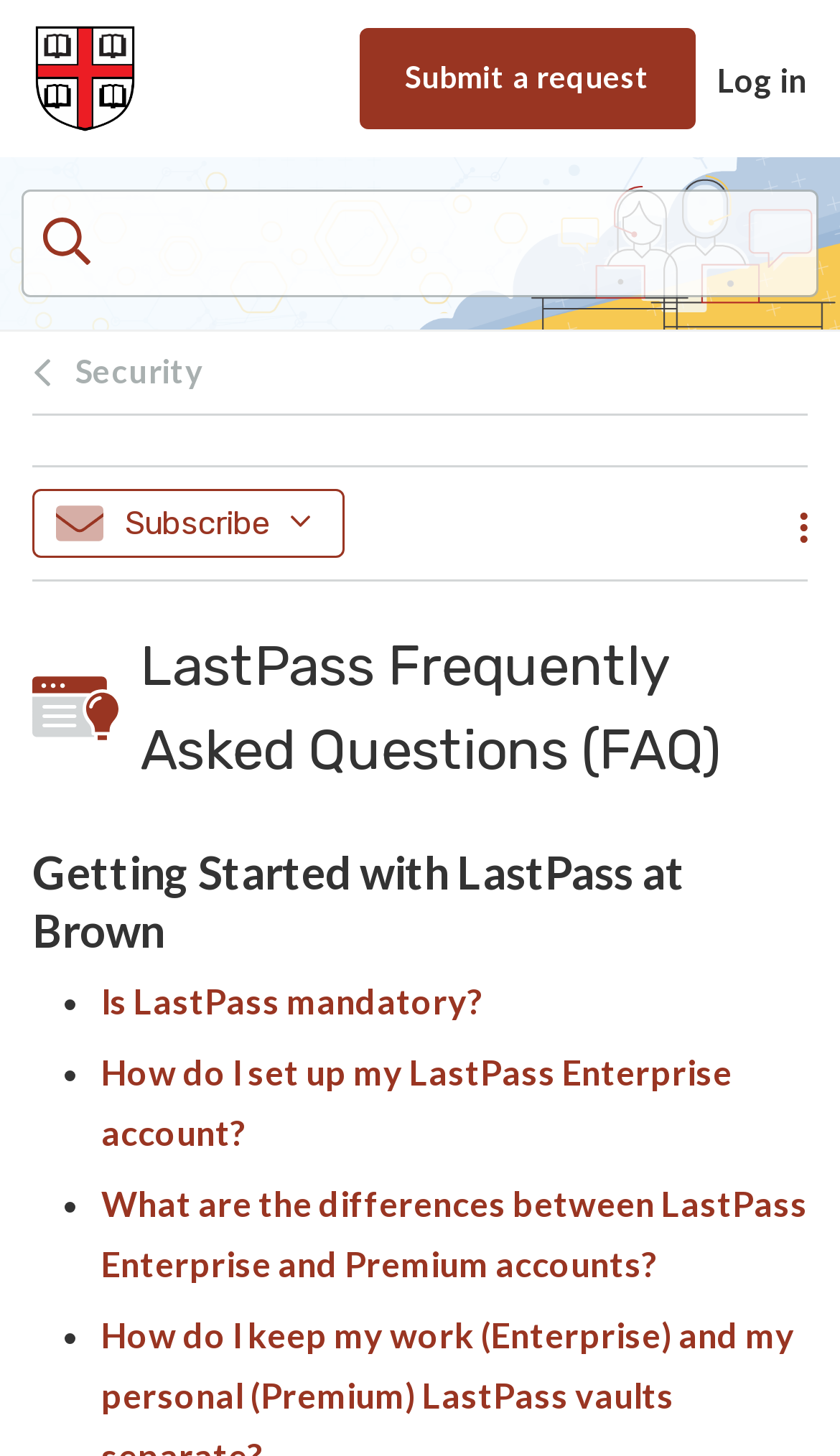Please determine the bounding box coordinates of the element to click on in order to accomplish the following task: "View Security page". Ensure the coordinates are four float numbers ranging from 0 to 1, i.e., [left, top, right, bottom].

[0.09, 0.225, 0.241, 0.284]